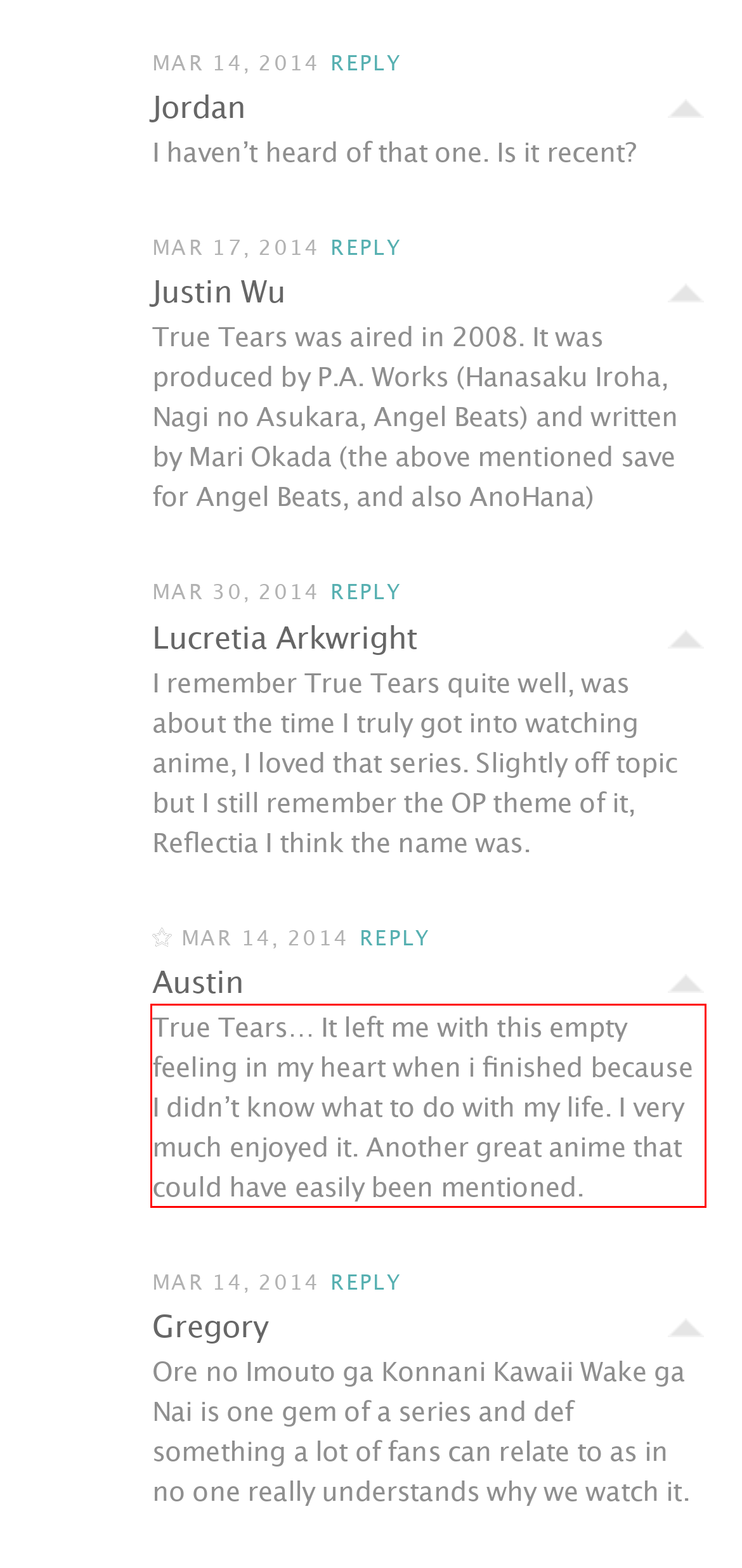Inspect the webpage screenshot that has a red bounding box and use OCR technology to read and display the text inside the red bounding box.

True Tears… It left me with this empty feeling in my heart when i finished because I didn’t know what to do with my life. I very much enjoyed it. Another great anime that could have easily been mentioned.